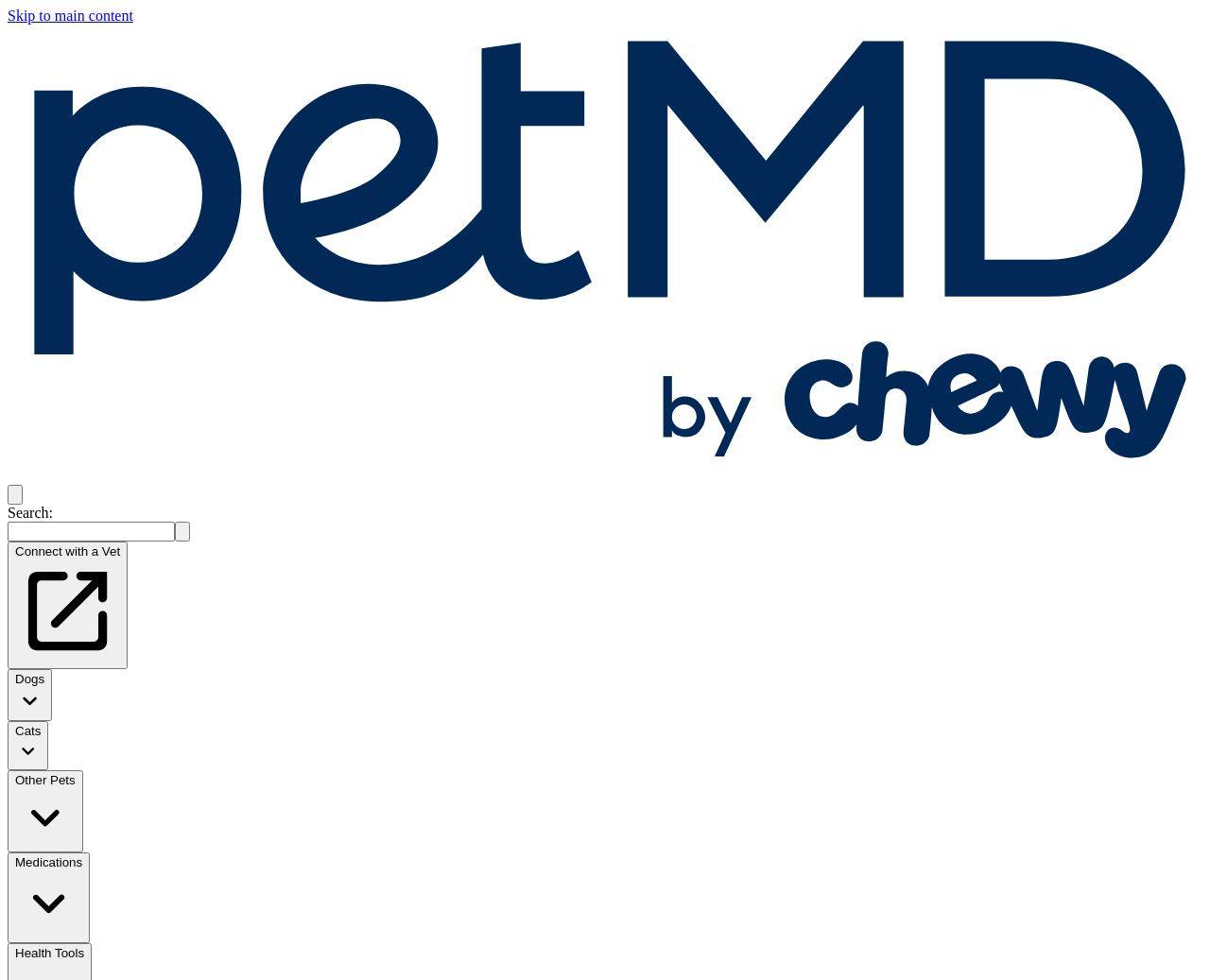What is the purpose of the 'Connect with a Vet' button?
Using the image as a reference, answer with just one word or a short phrase.

To connect with a veterinarian